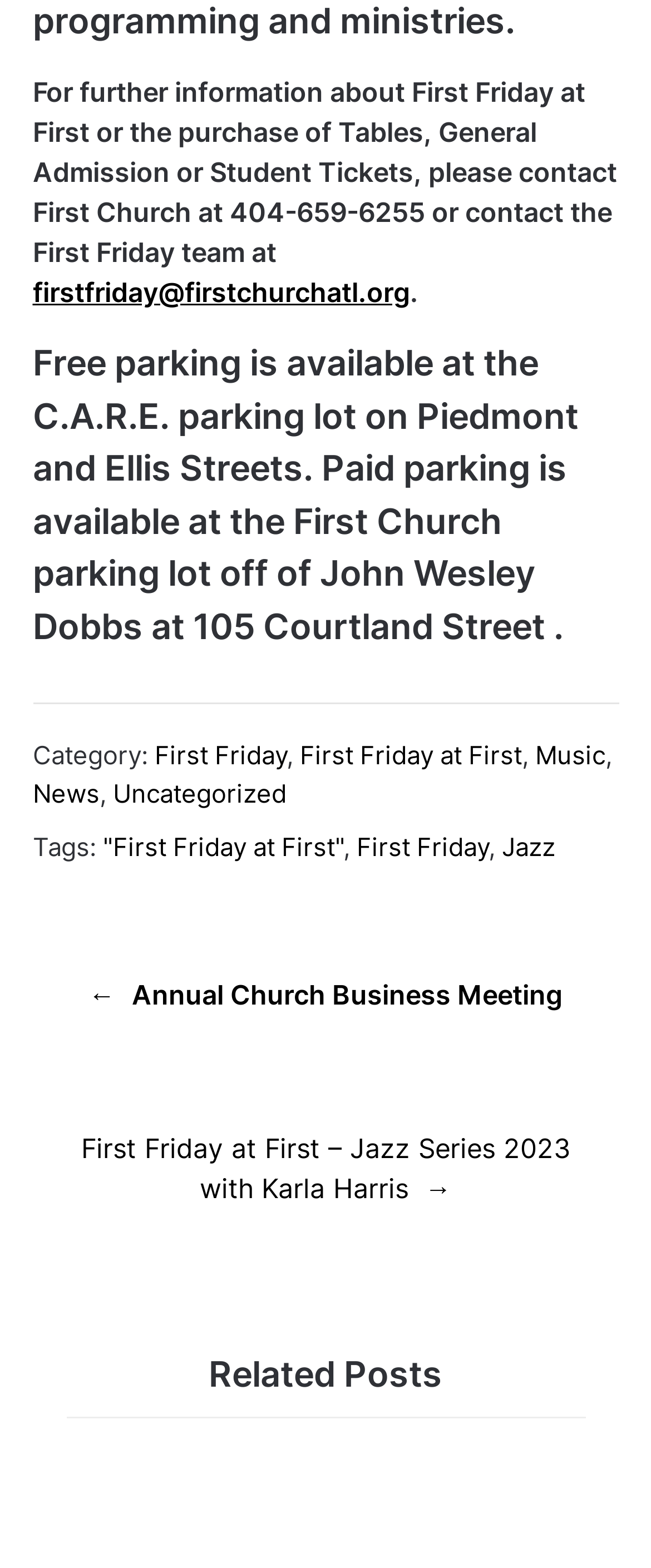Determine the bounding box coordinates for the clickable element required to fulfill the instruction: "Read about Jazz". Provide the coordinates as four float numbers between 0 and 1, i.e., [left, top, right, bottom].

[0.771, 0.53, 0.853, 0.55]